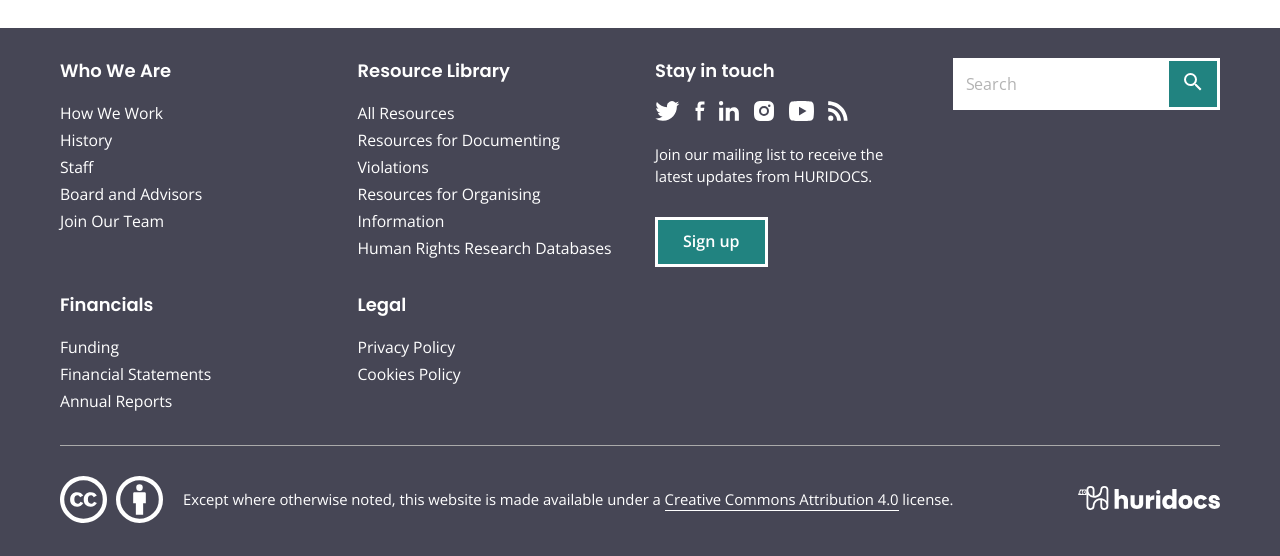How many links are there under the 'Who We Are' heading?
Provide a thorough and detailed answer to the question.

There are 5 links under the 'Who We Are' heading, which are 'How We Work', 'History', 'Staff', 'Board and Advisors', and 'Join Our Team', located below the 'Who We Are' heading with bounding box coordinates ranging from [0.047, 0.183, 0.127, 0.226] to [0.047, 0.377, 0.128, 0.421].